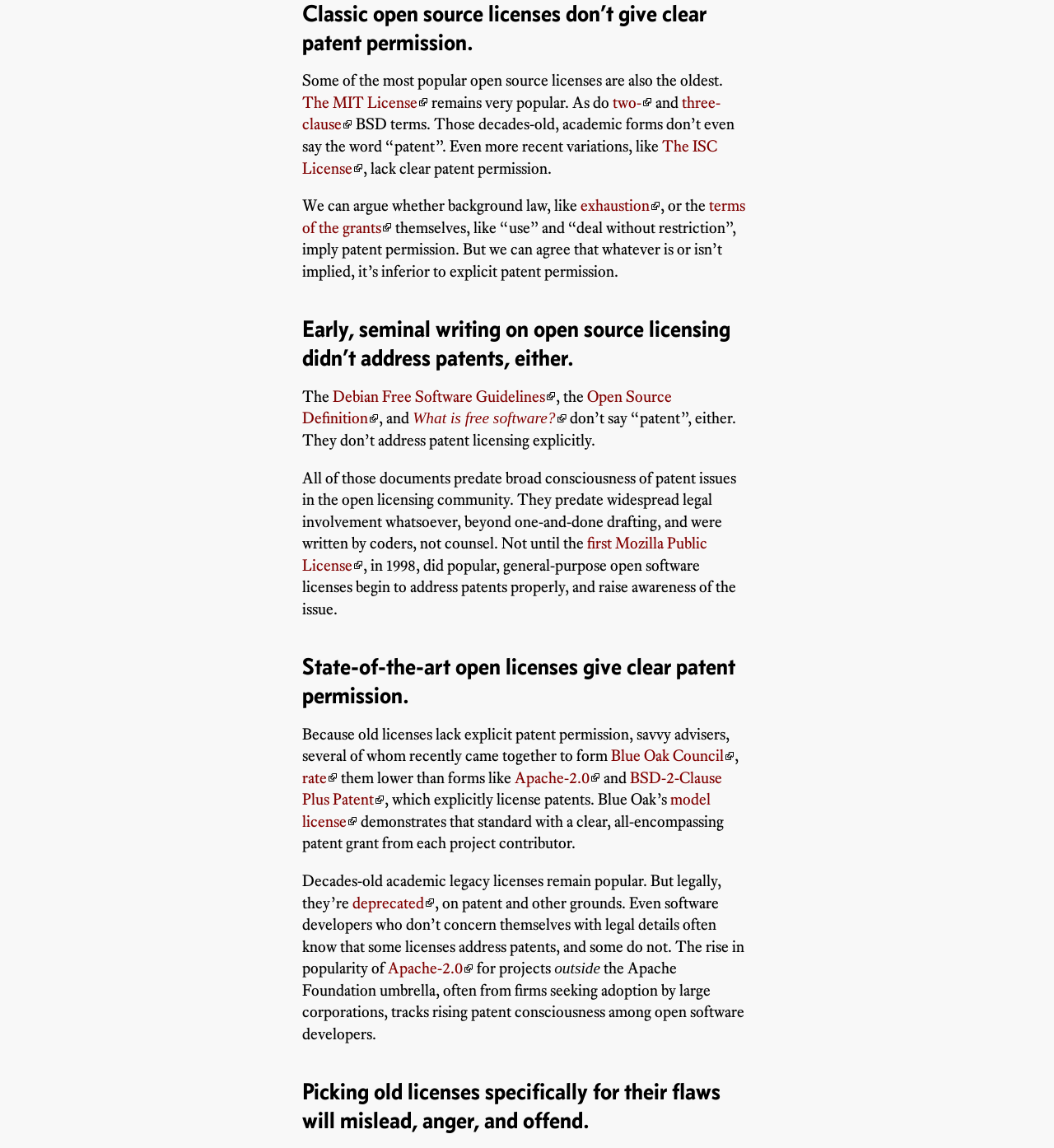Please locate the bounding box coordinates of the region I need to click to follow this instruction: "Learn about the first Mozilla Public License".

[0.287, 0.465, 0.671, 0.5]